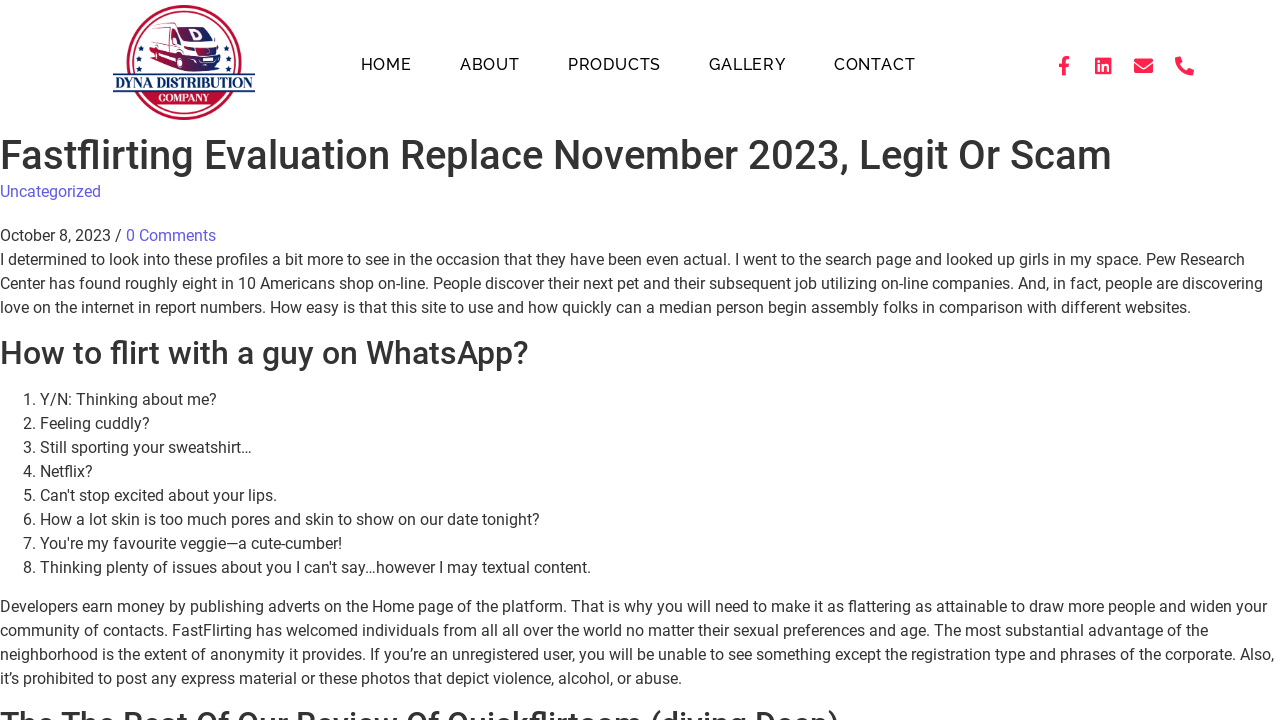Extract the text of the main heading from the webpage.

Fastflirting Evaluation Replace November 2023, Legit Or Scam